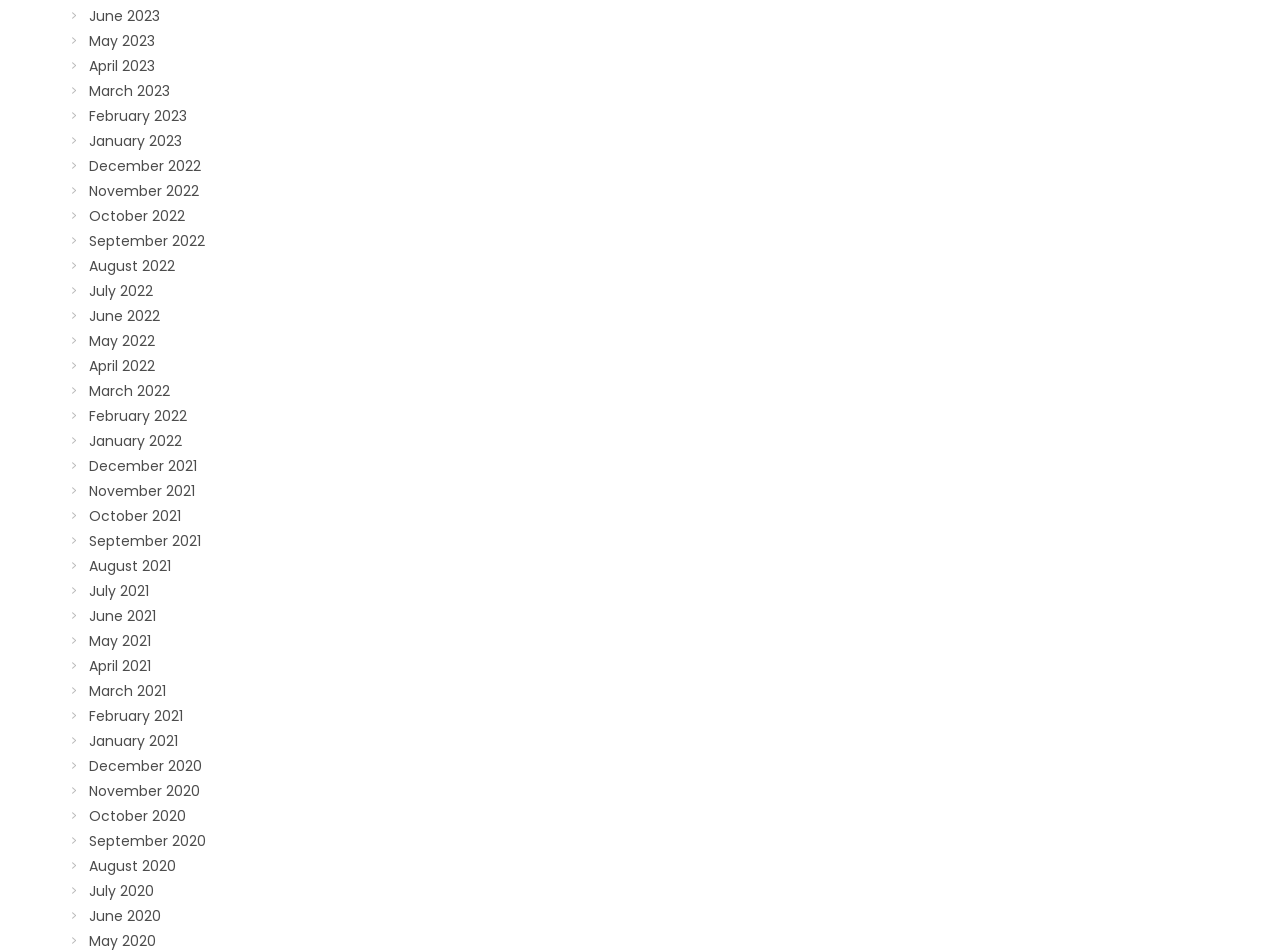Pinpoint the bounding box coordinates for the area that should be clicked to perform the following instruction: "View June 2020".

[0.07, 0.952, 0.126, 0.973]